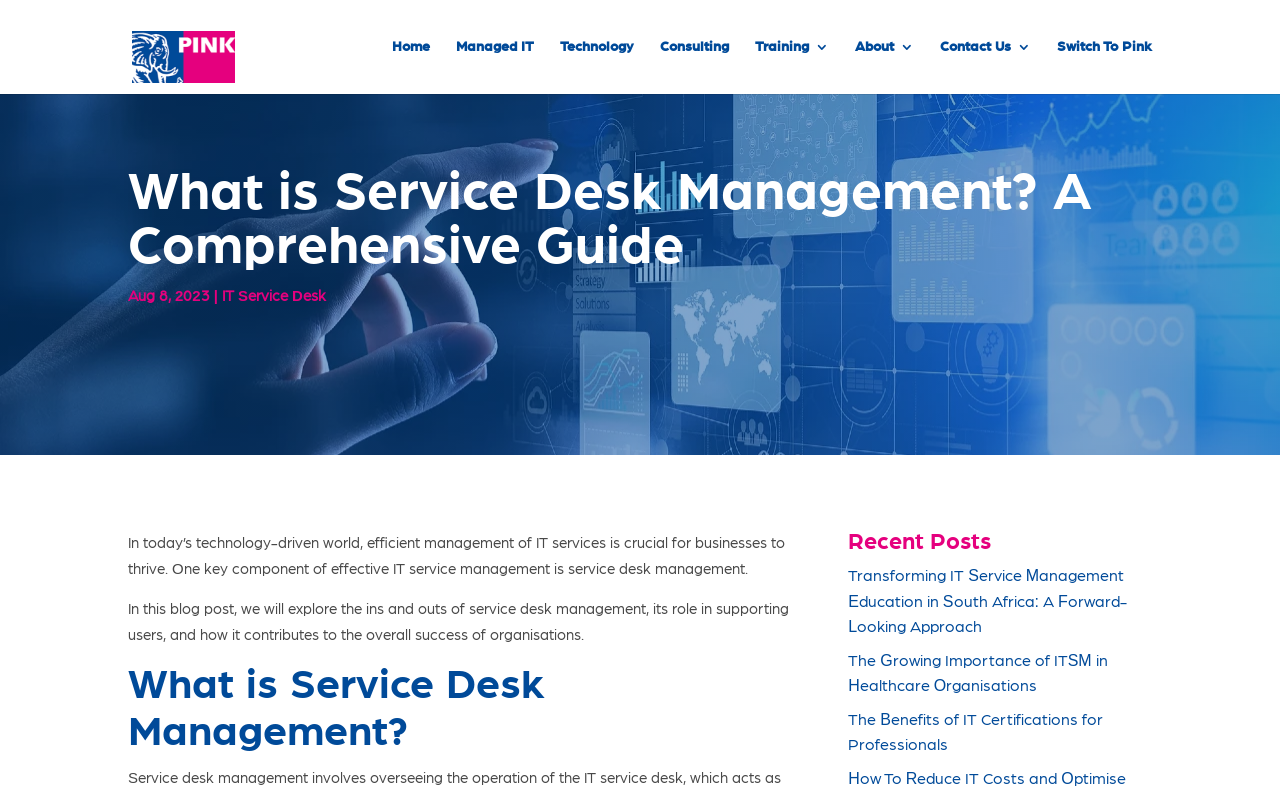Determine the main text heading of the webpage and provide its content.

What is Service Desk Management? A Comprehensive Guide